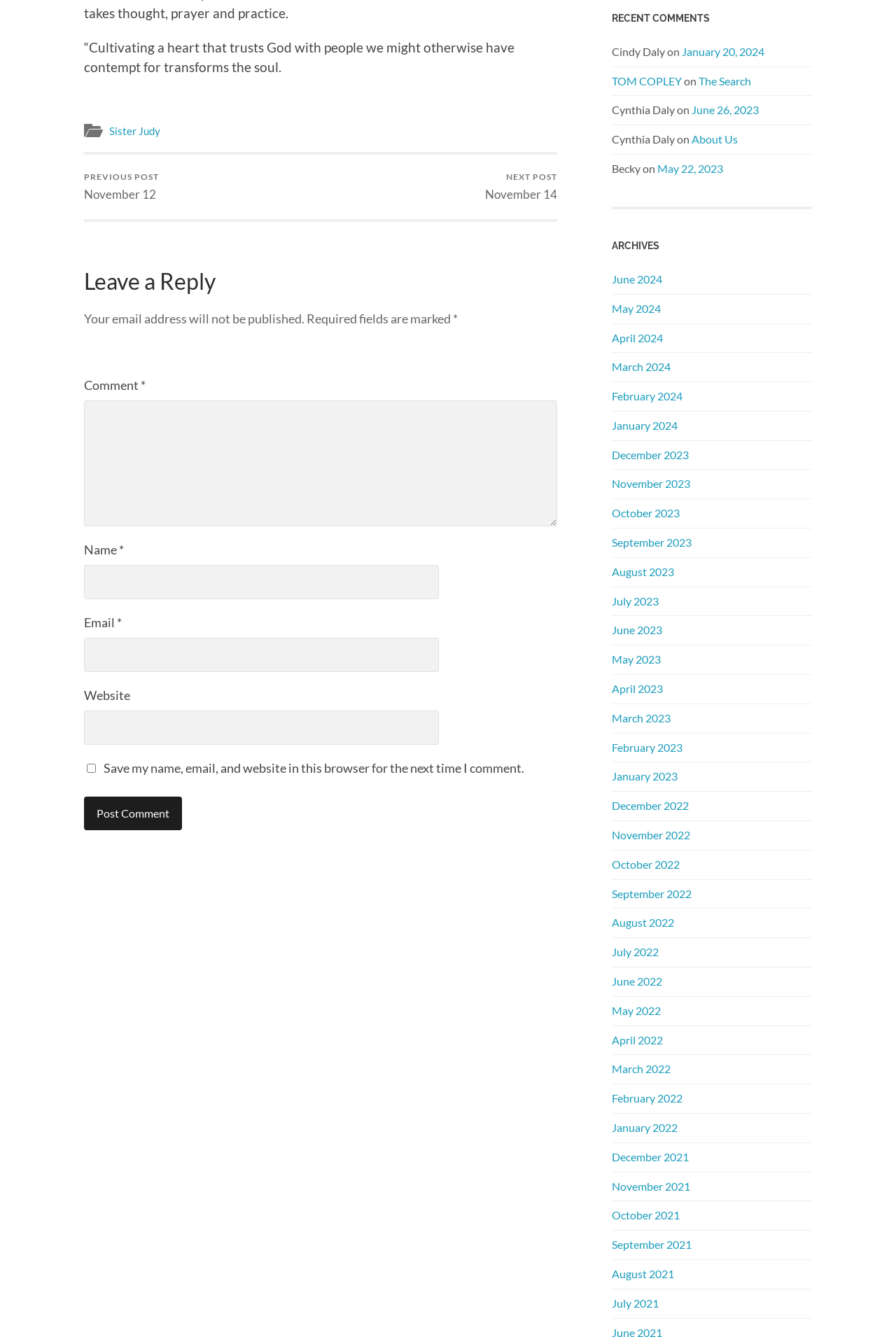Can you give a comprehensive explanation to the question given the content of the image?
What is the title of the section with archives?

The section with archives is titled 'ARCHIVES', as indicated by the heading element with the text 'ARCHIVES'.